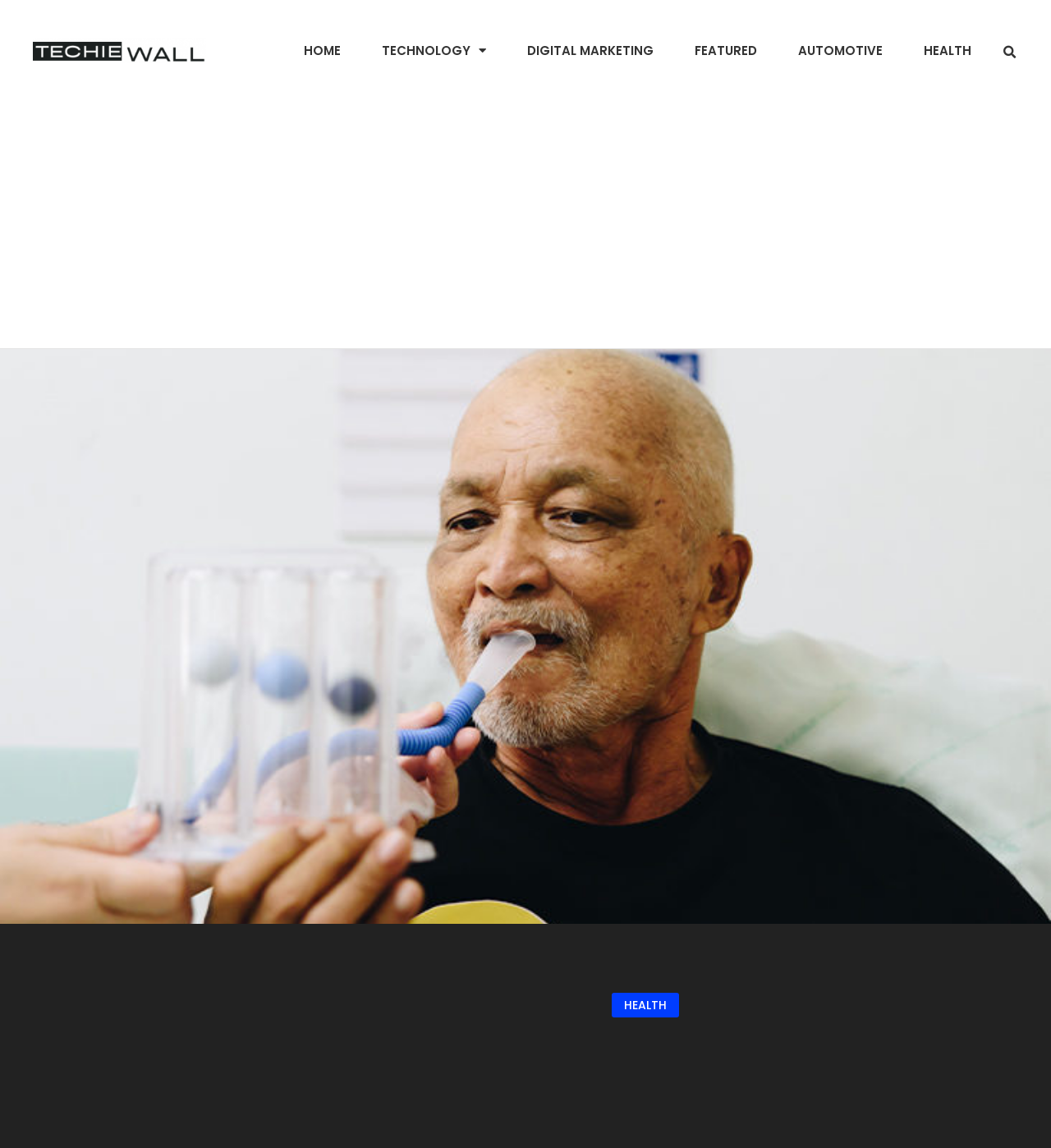Where is the HEALTH category link located?
Please use the image to deliver a detailed and complete answer.

The HEALTH category link is located in the top navigation bar, and it is also repeated at the bottom of the webpage. This suggests that the HEALTH category is an important section of the website.